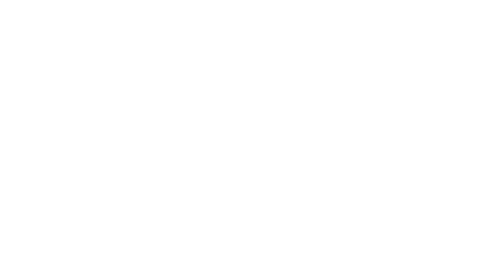Offer an in-depth caption that covers the entire scene depicted in the image.

The image illustrates the concept of Instagram hashtag generator tools, specifically focusing on the "5 Best Instagram Hashtag Generator Tools." This visual accompanies an article aimed at enhancing Instagram reach through effective hashtag usage. Positioned within a segment titled "COVER STORIES," the image likely provides a visual representation or graphic related to the topic, emphasizing the importance of hashtags in social media strategy. The overall design aligns with the article's purpose of guiding readers toward optimizing their Instagram posts for greater visibility and engagement.